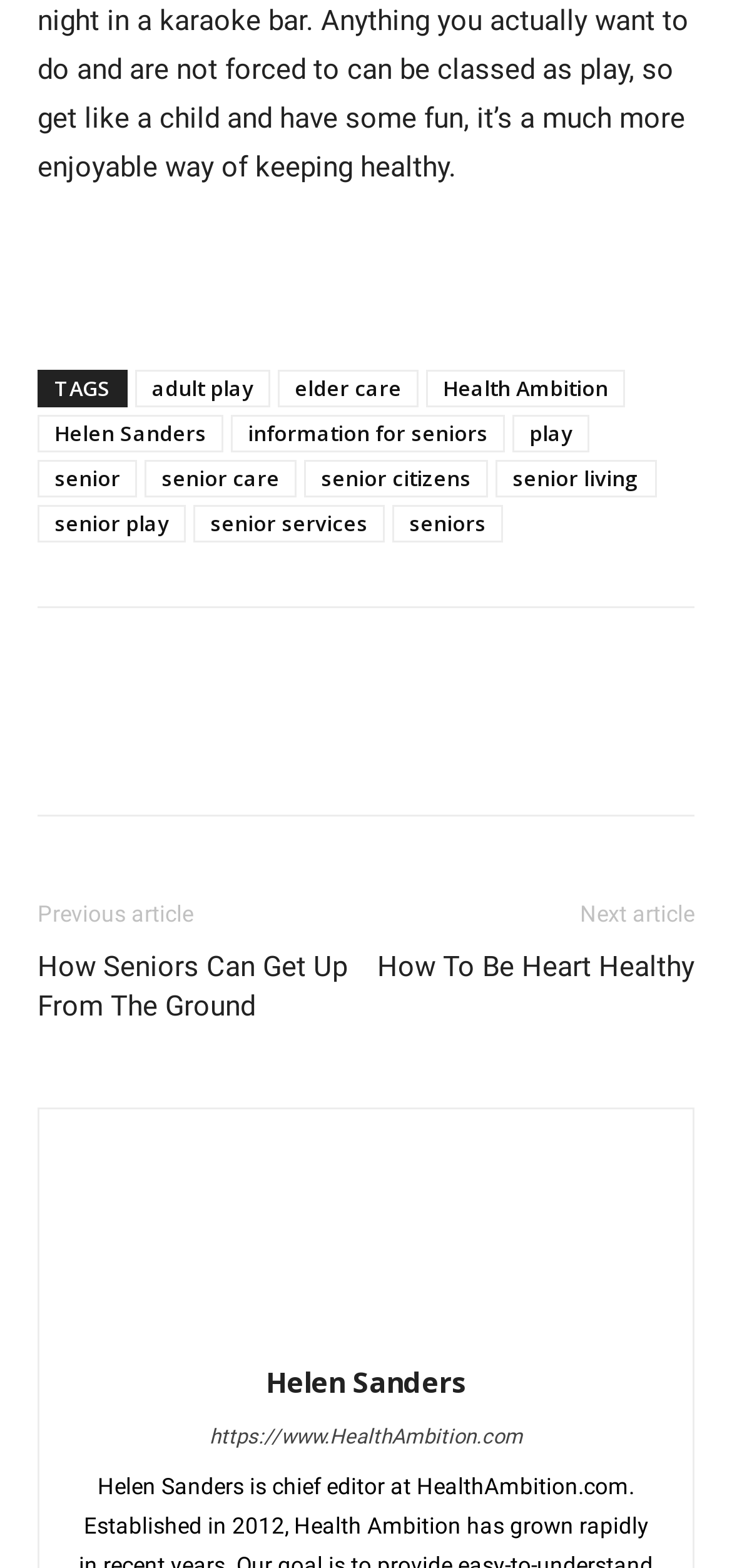Give a short answer to this question using one word or a phrase:
What is the website's name?

Health Ambition